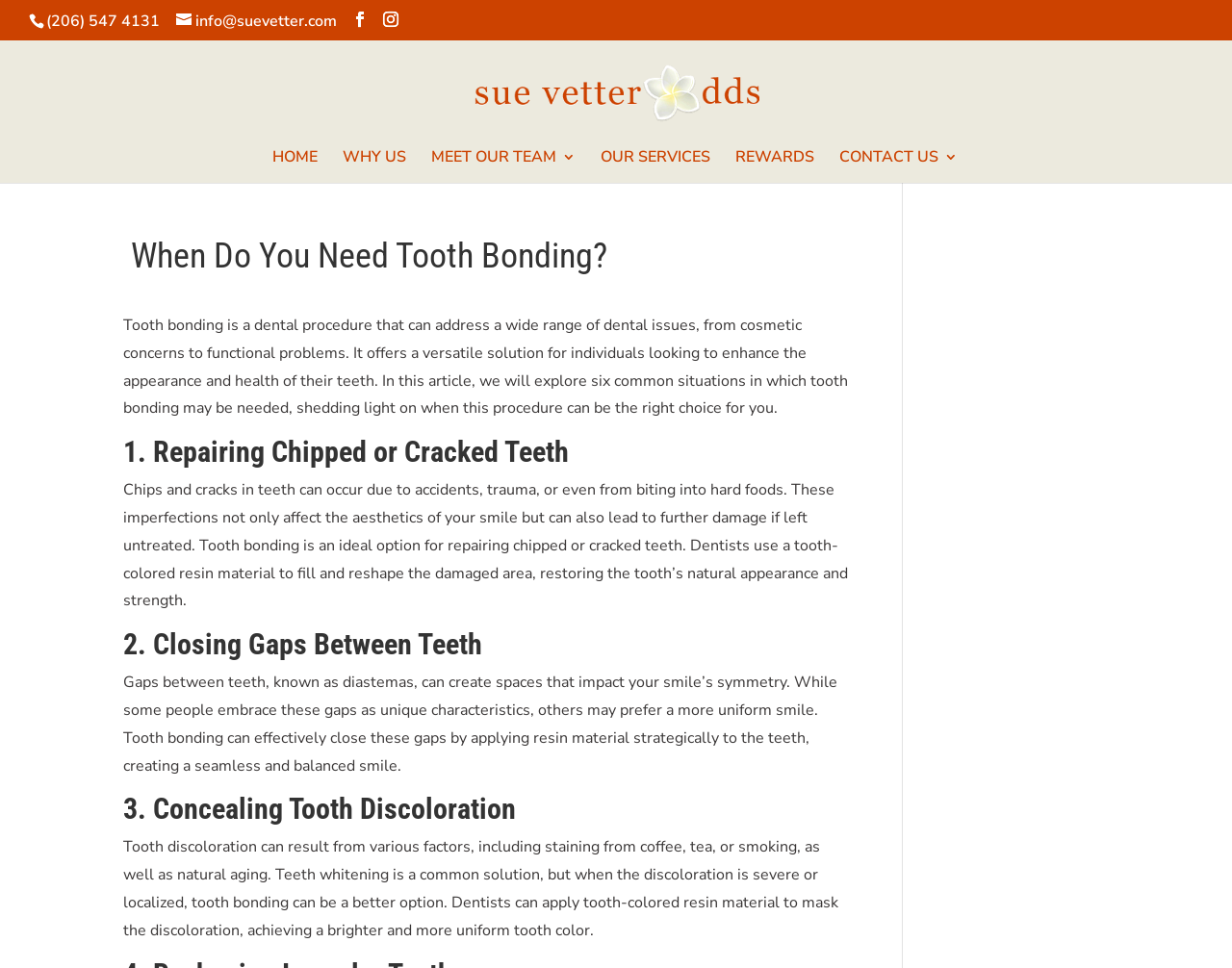Determine the bounding box coordinates (top-left x, top-left y, bottom-right x, bottom-right y) of the UI element described in the following text: info@suevetter.com

[0.143, 0.011, 0.273, 0.033]